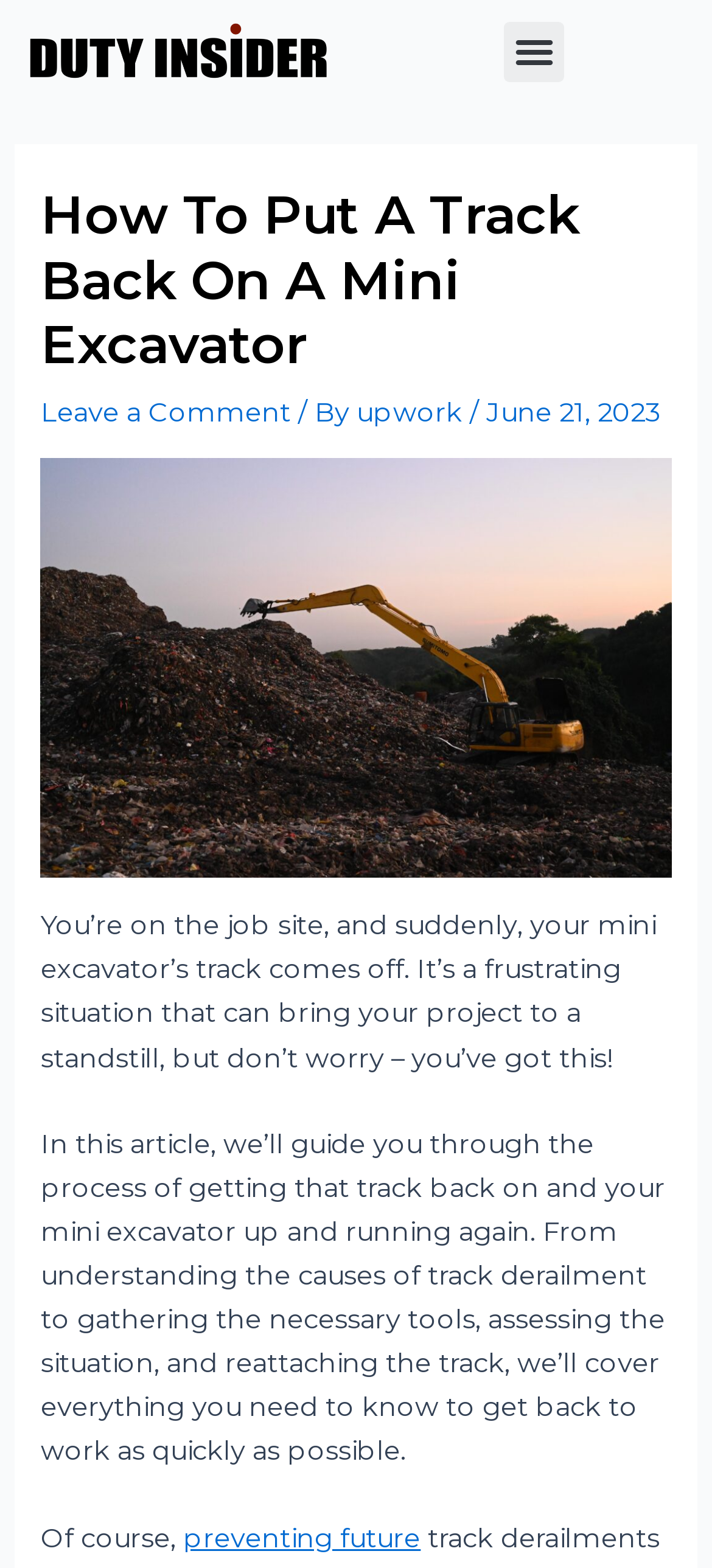Refer to the image and provide a thorough answer to this question:
What is the author of this article?

The author of this article can be found by looking at the header section of the webpage, where it says '/ By upwork'. This indicates that the article was written by someone from upwork.